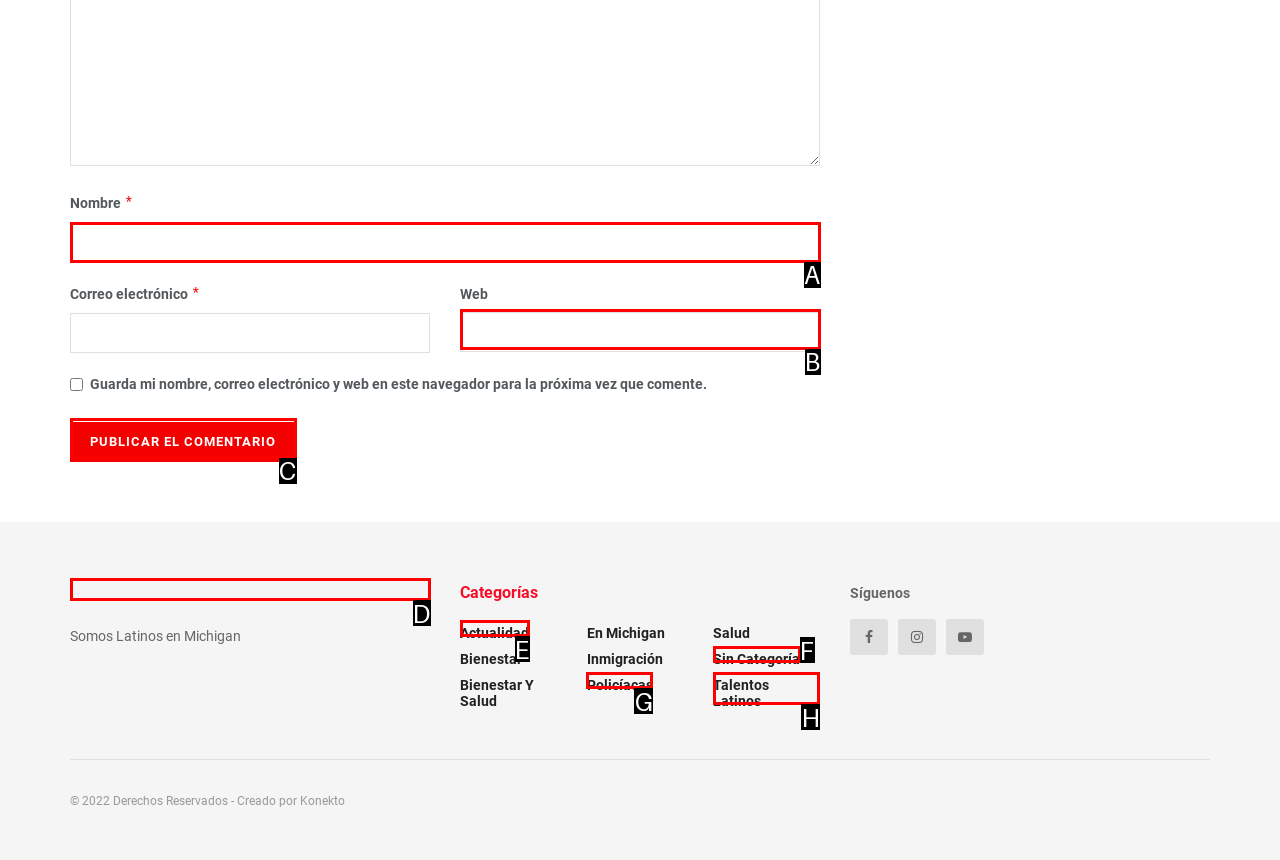Point out the specific HTML element to click to complete this task: Enter your name Reply with the letter of the chosen option.

A